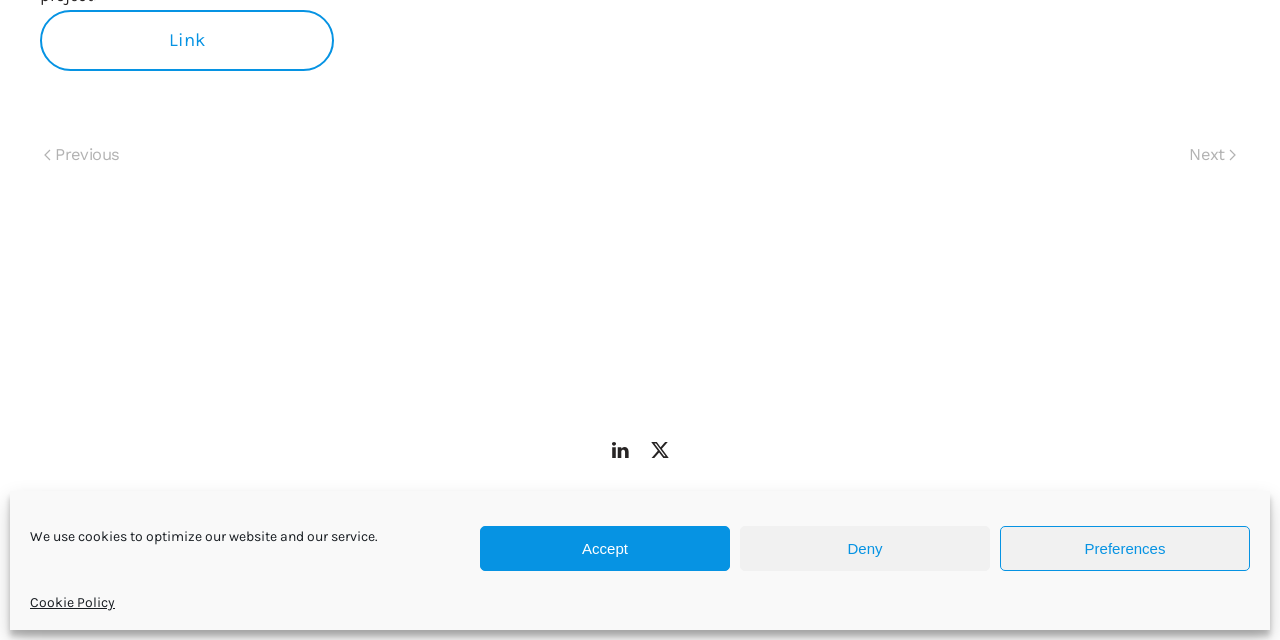Ascertain the bounding box coordinates for the UI element detailed here: "Cookie Policy". The coordinates should be provided as [left, top, right, bottom] with each value being a float between 0 and 1.

[0.023, 0.924, 0.09, 0.961]